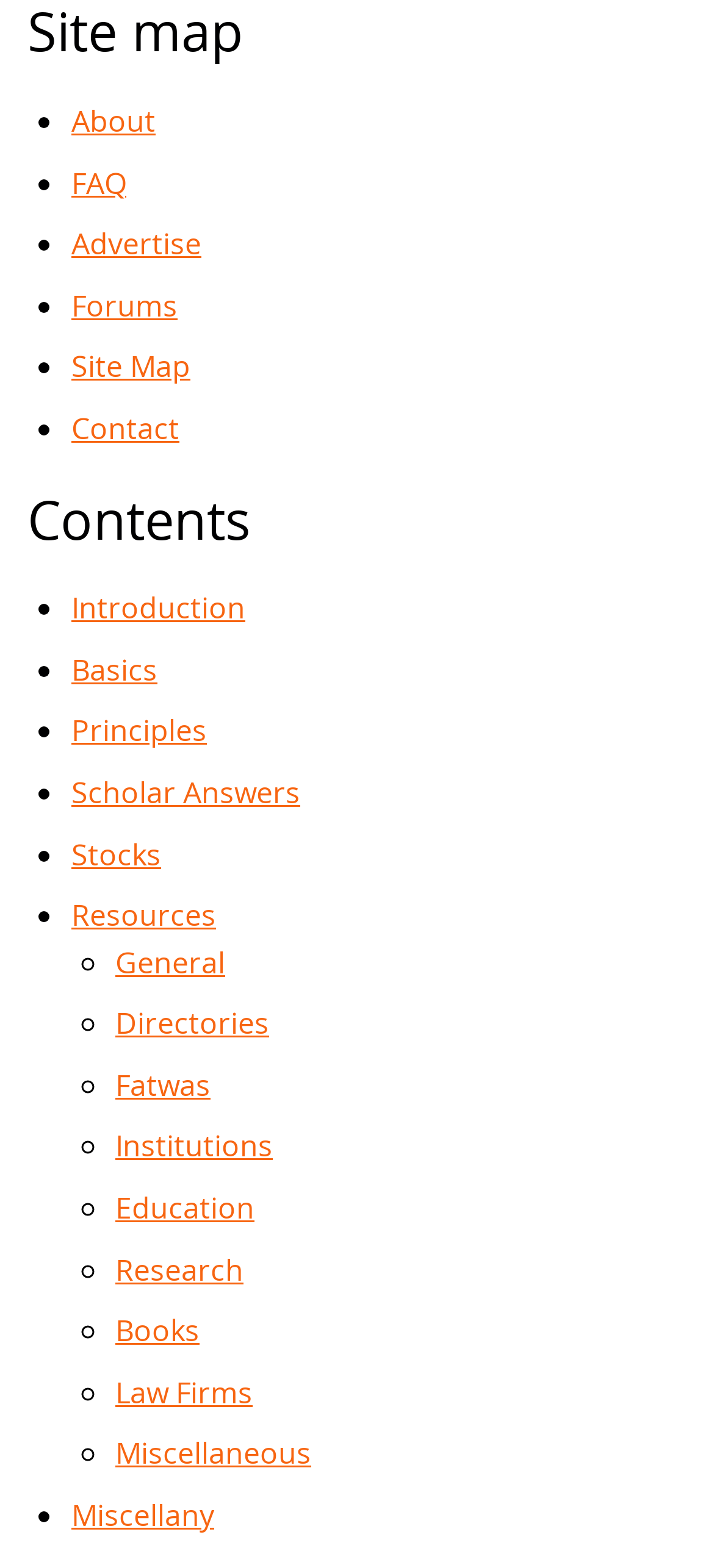What is the title of the section that contains links to 'Introduction', 'Basics', and 'Principles'?
Look at the image and respond with a one-word or short-phrase answer.

Contents